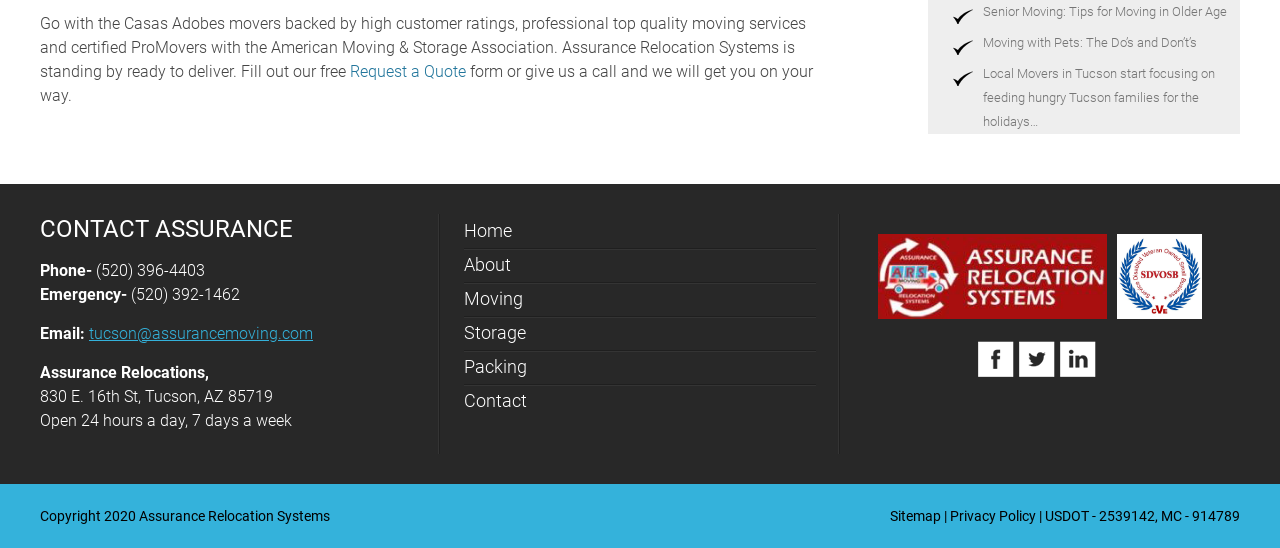Find the bounding box coordinates for the area that should be clicked to accomplish the instruction: "Contact Assurance via phone".

[0.072, 0.476, 0.16, 0.511]